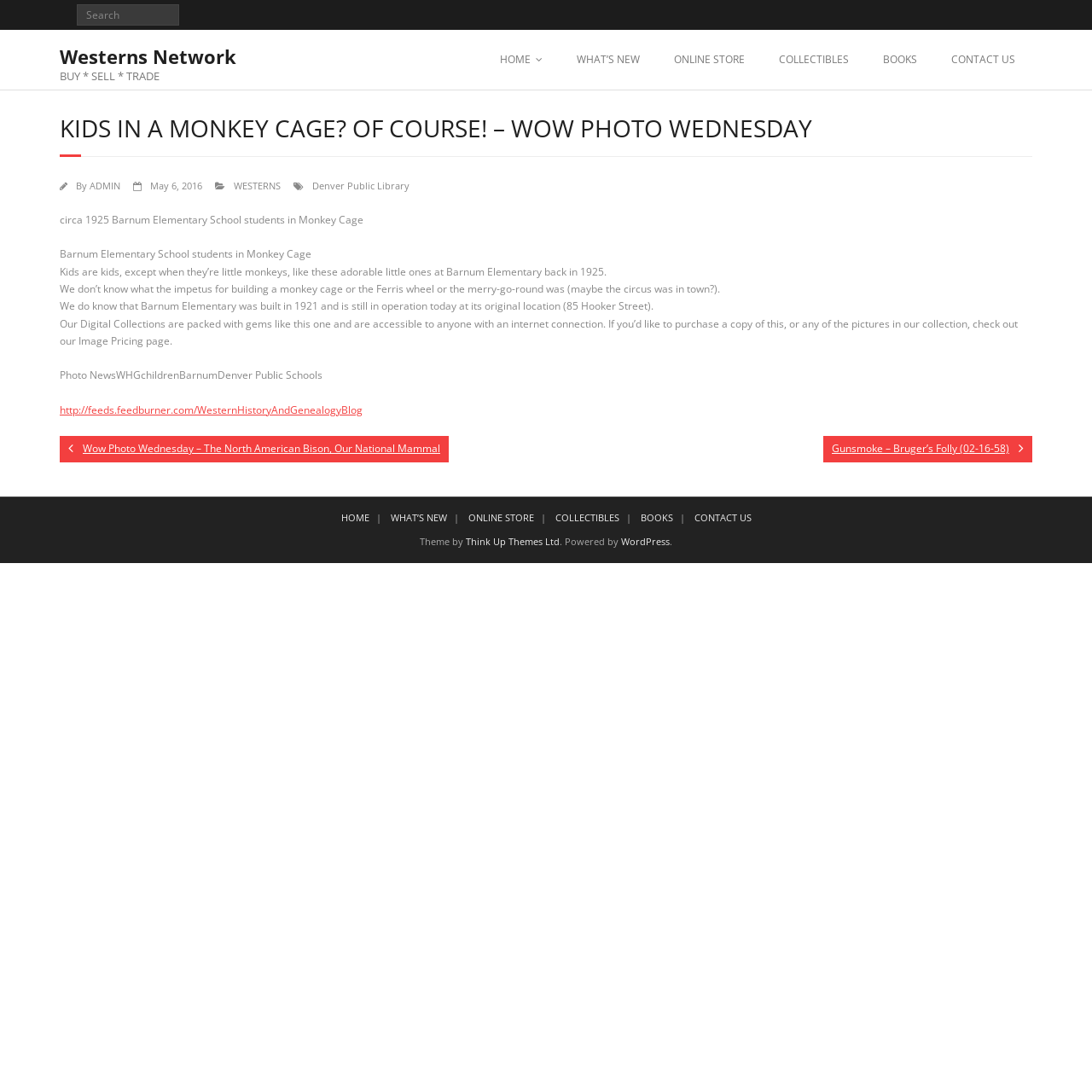Pinpoint the bounding box coordinates of the element you need to click to execute the following instruction: "Sign in". The bounding box should be represented by four float numbers between 0 and 1, in the format [left, top, right, bottom].

None